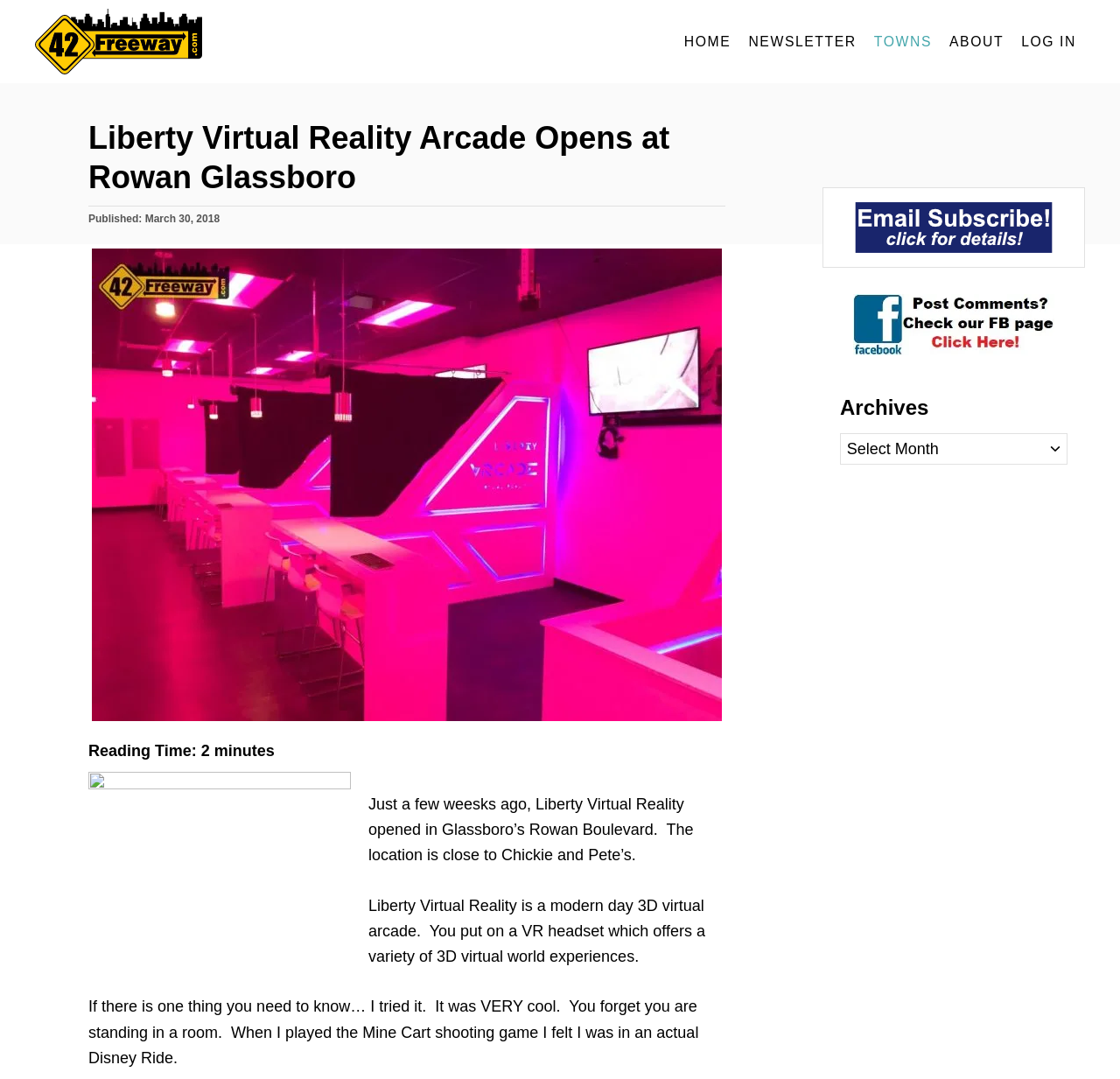Summarize the webpage with a detailed and informative caption.

The webpage is about the opening of Liberty Virtual Reality Game Arcade on Rowan Boulevard in Glassboro. At the top, there is a navigation menu with five links: "HOME", "NEWSLETTER", "TOWNS", "ABOUT", and "LOG IN", aligned horizontally across the top of the page.

Below the navigation menu, there is a header section with a heading that reads "Liberty Virtual Reality Arcade Opens at Rowan Glassboro". This section also contains information about the post, including the date "March 30, 2018" and a "Reading Time" of a few minutes.

To the right of the header section, there is a large image related to the Liberty Virtual Reality Arcade. Below the image, there are three paragraphs of text that describe the arcade, including its location, the experience of using a VR headset, and a personal account of trying it out.

On the right side of the page, there are three links and a heading that reads "Archives". Below the heading, there is a combobox that allows users to select from a list of archives.

At the very top of the page, there is a small link to "42 Freeway" with a corresponding image.